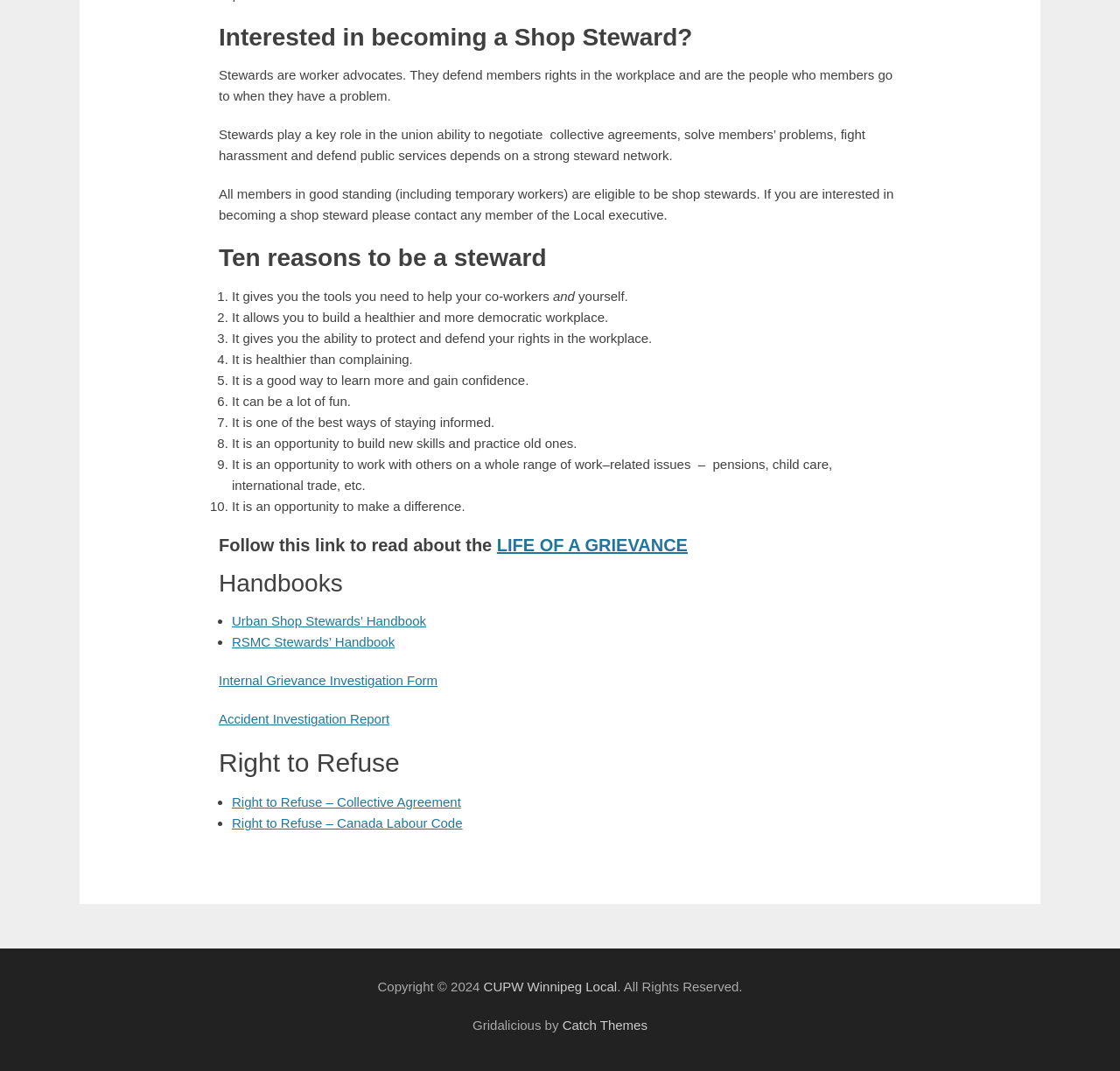Please find the bounding box for the following UI element description. Provide the coordinates in (top-left x, top-left y, bottom-right x, bottom-right y) format, with values between 0 and 1: Catch Themes

[0.502, 0.95, 0.578, 0.964]